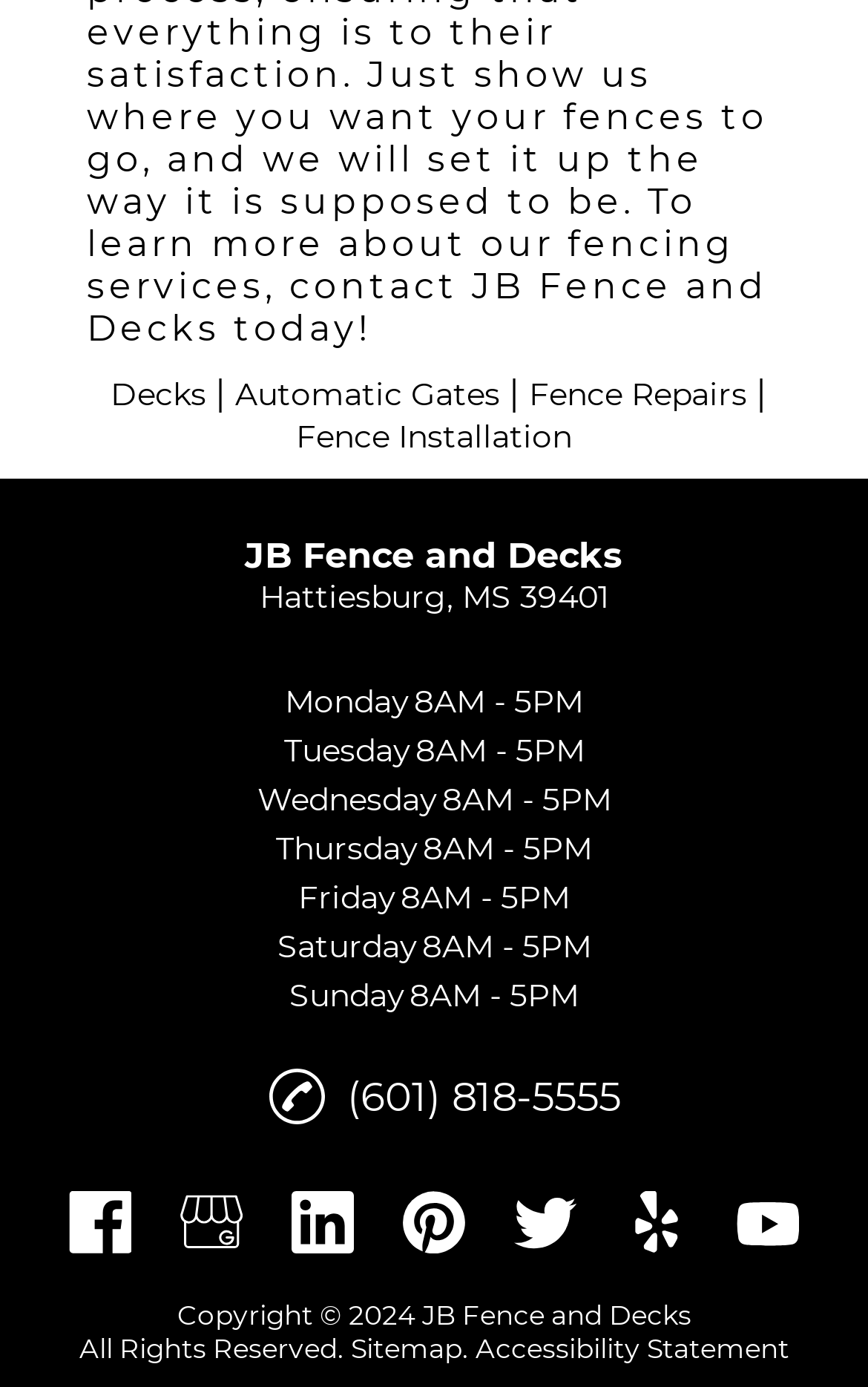Using the provided element description: "Twitter", determine the bounding box coordinates of the corresponding UI element in the screenshot.

[0.592, 0.859, 0.664, 0.904]